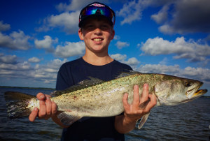Can you give a comprehensive explanation to the question given the content of the image?
What is the boy holding in his hand?

According to the caption, the boy is proudly displaying a sizable trout, which means he is holding the fish in his hand for the camera.